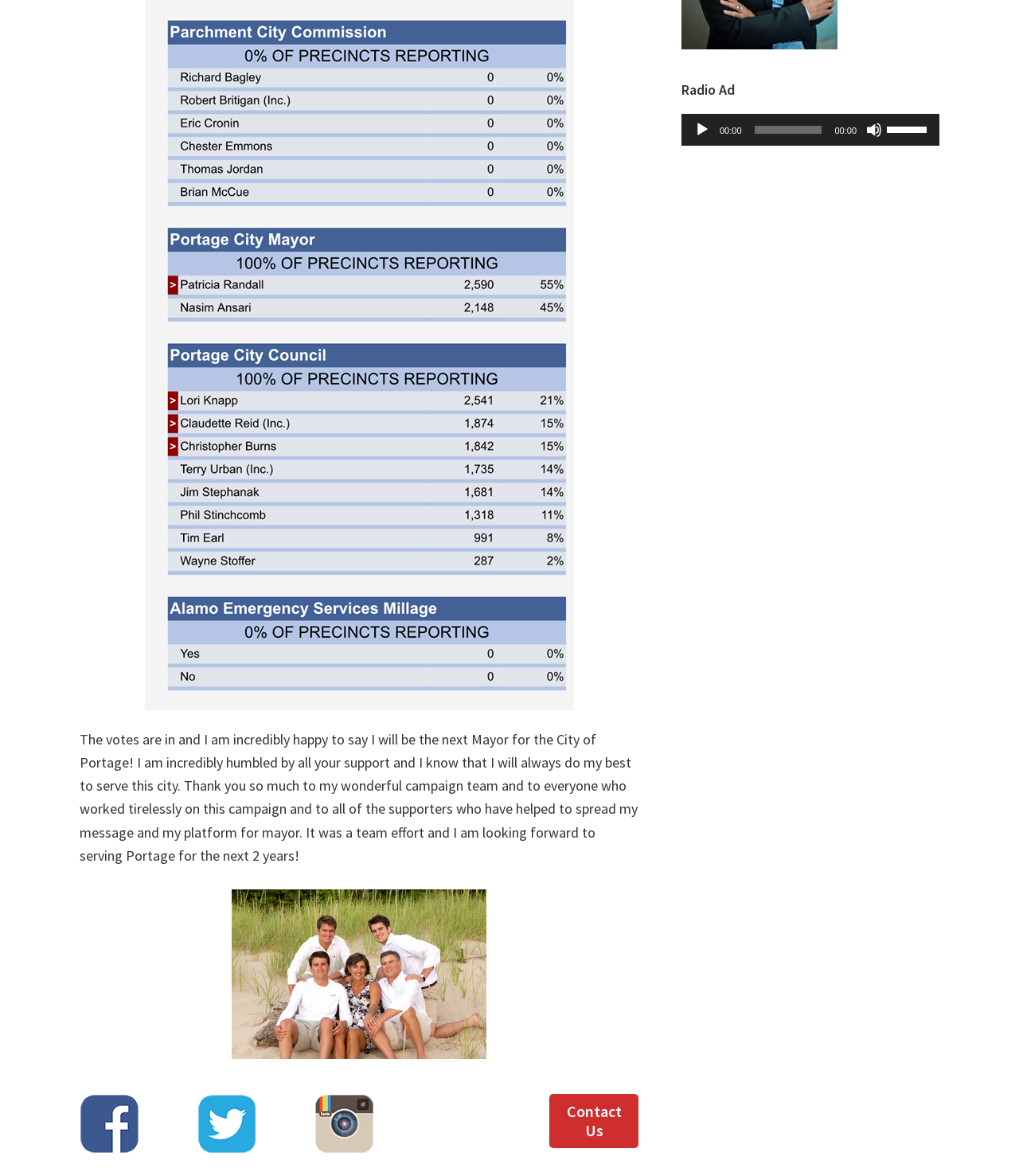Specify the bounding box coordinates (top-left x, top-left y, bottom-right x, bottom-right y) of the UI element in the screenshot that matches this description: alt="Twitter Icon"

[0.193, 0.963, 0.252, 0.979]